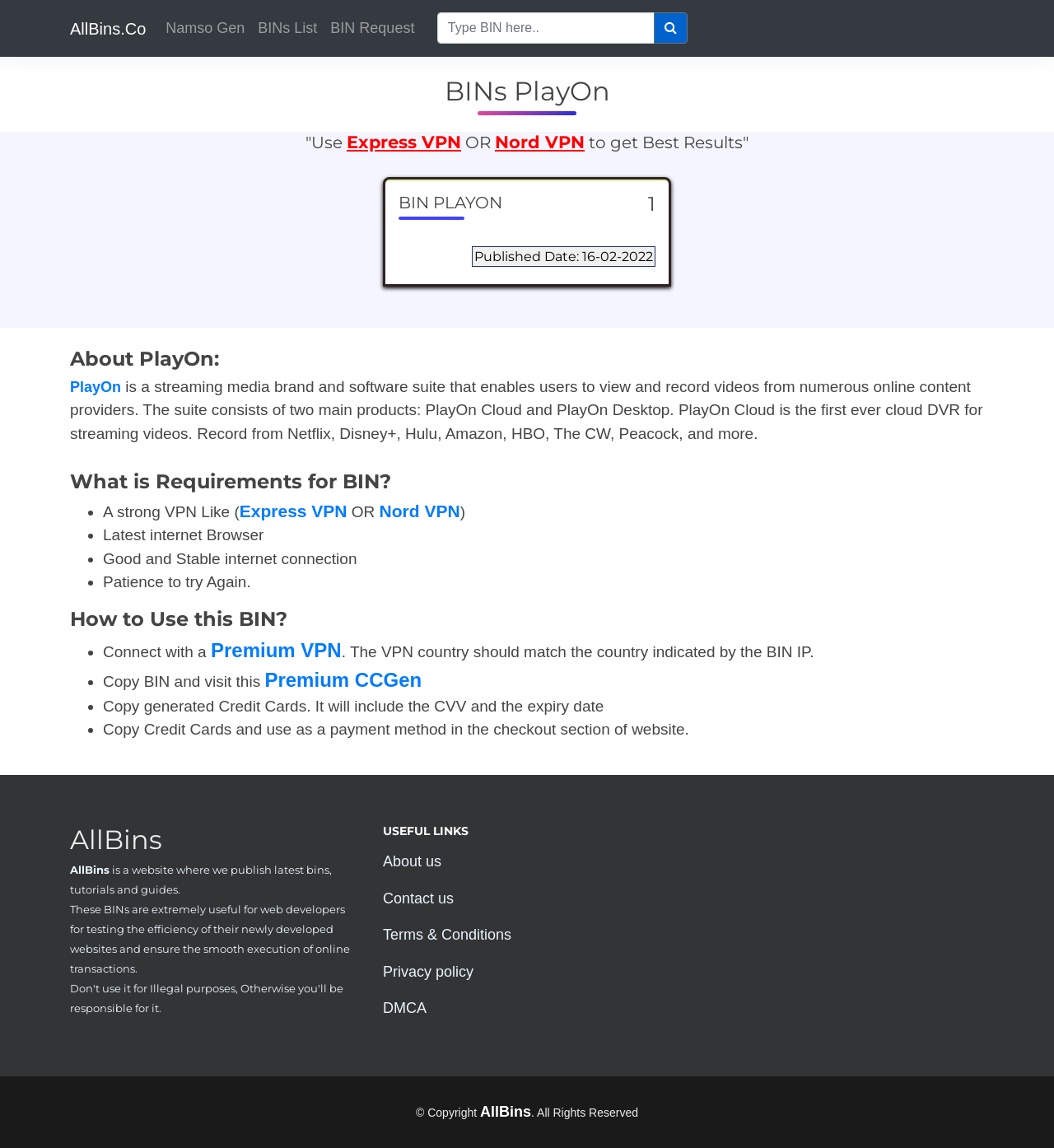Answer the question with a brief word or phrase:
What is AllBins?

Website for bins and guides